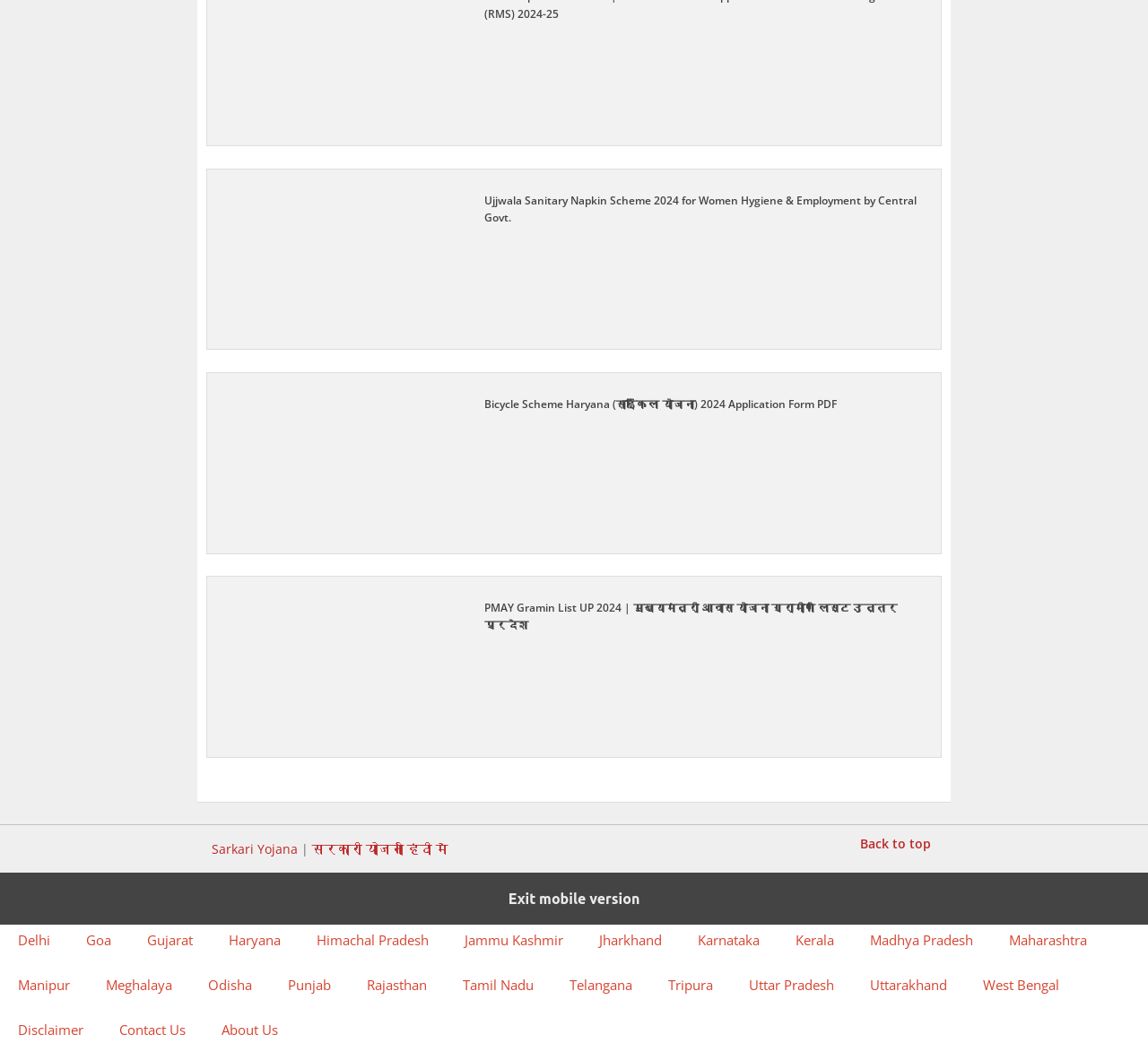Locate the bounding box coordinates of the element that should be clicked to execute the following instruction: "View Central Government schemes".

[0.382, 0.83, 0.523, 0.872]